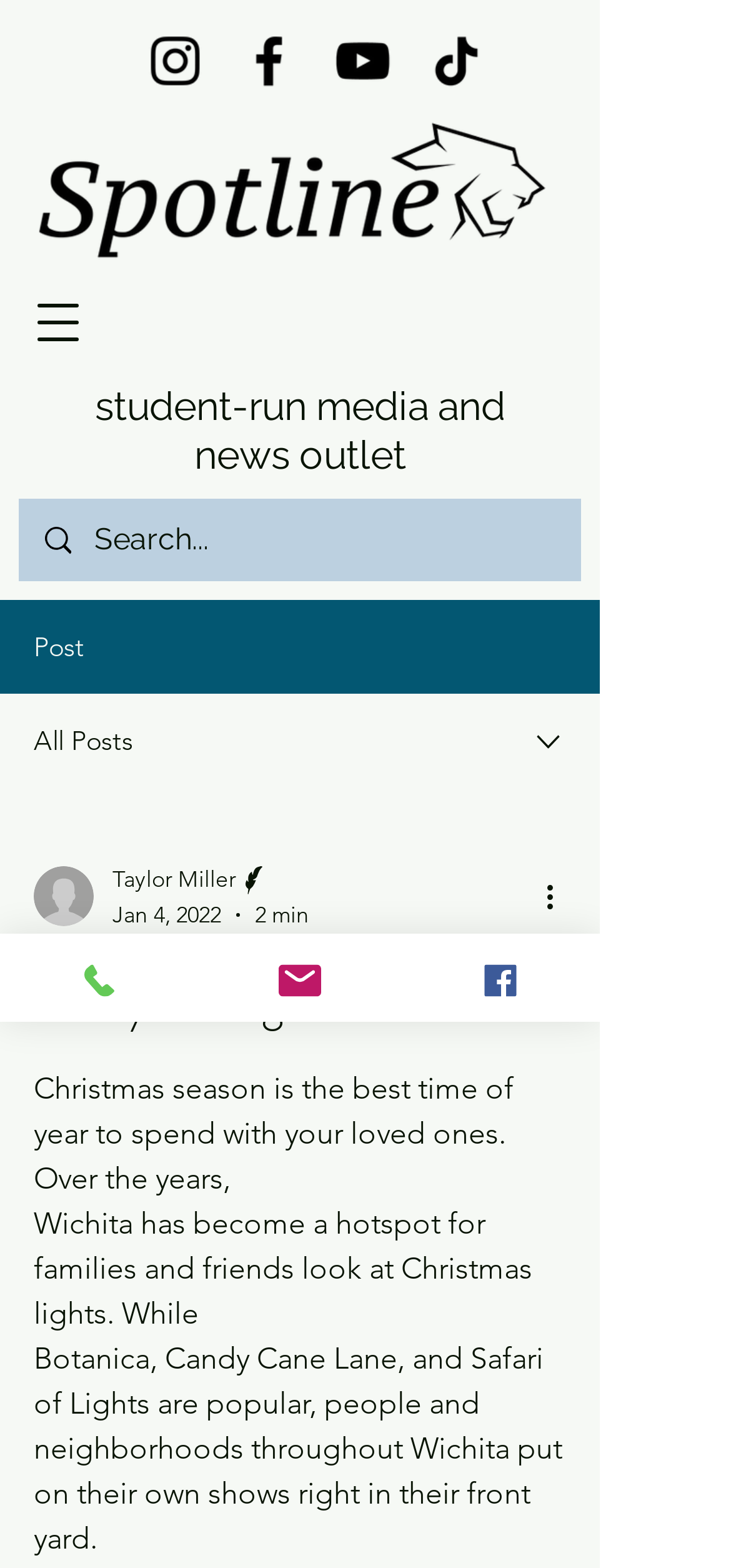Give a short answer using one word or phrase for the question:
What is the name of the media outlet?

student-run media and news outlet